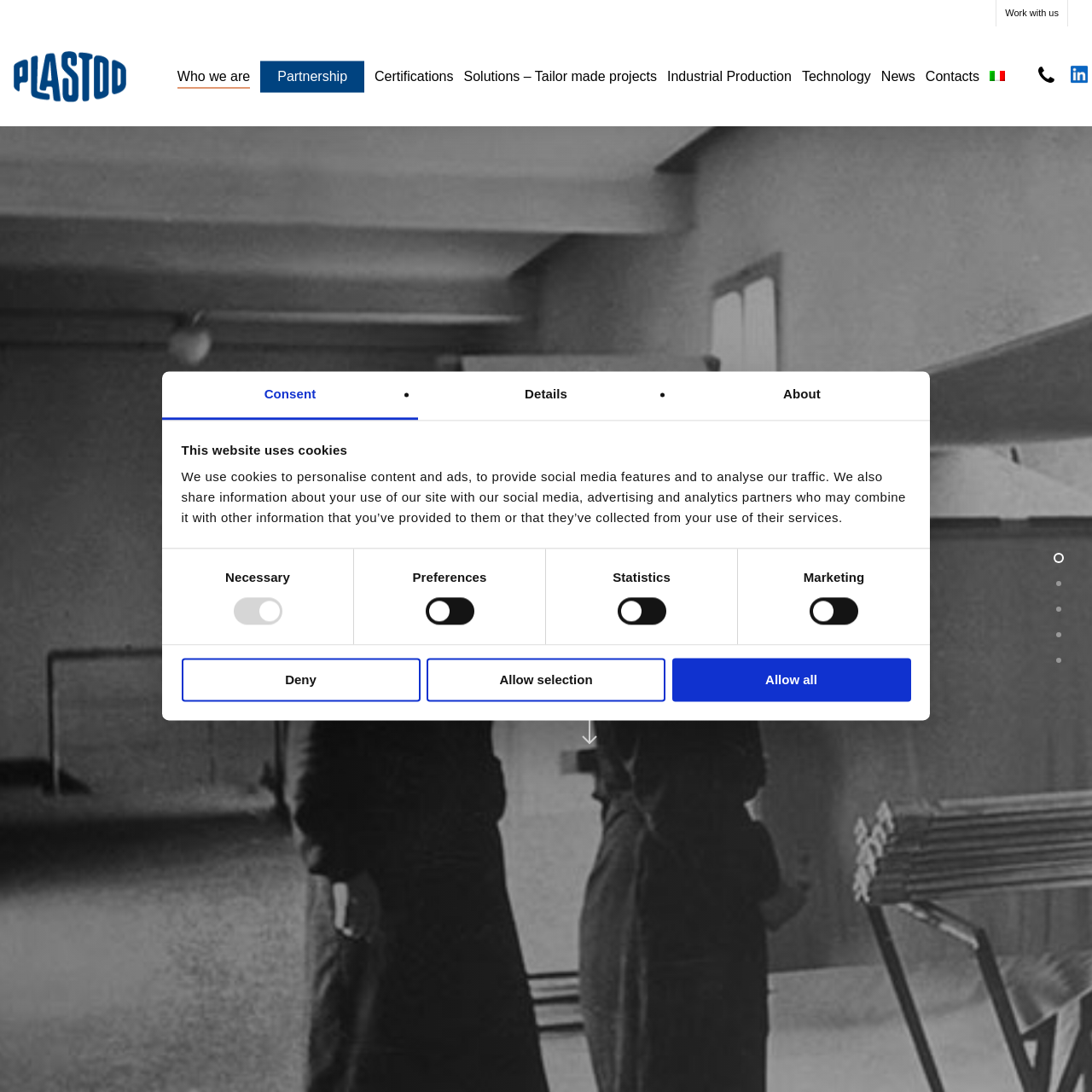Locate and provide the bounding box coordinates for the HTML element that matches this description: "parent_node: 1950".

[0.956, 0.546, 0.983, 0.57]